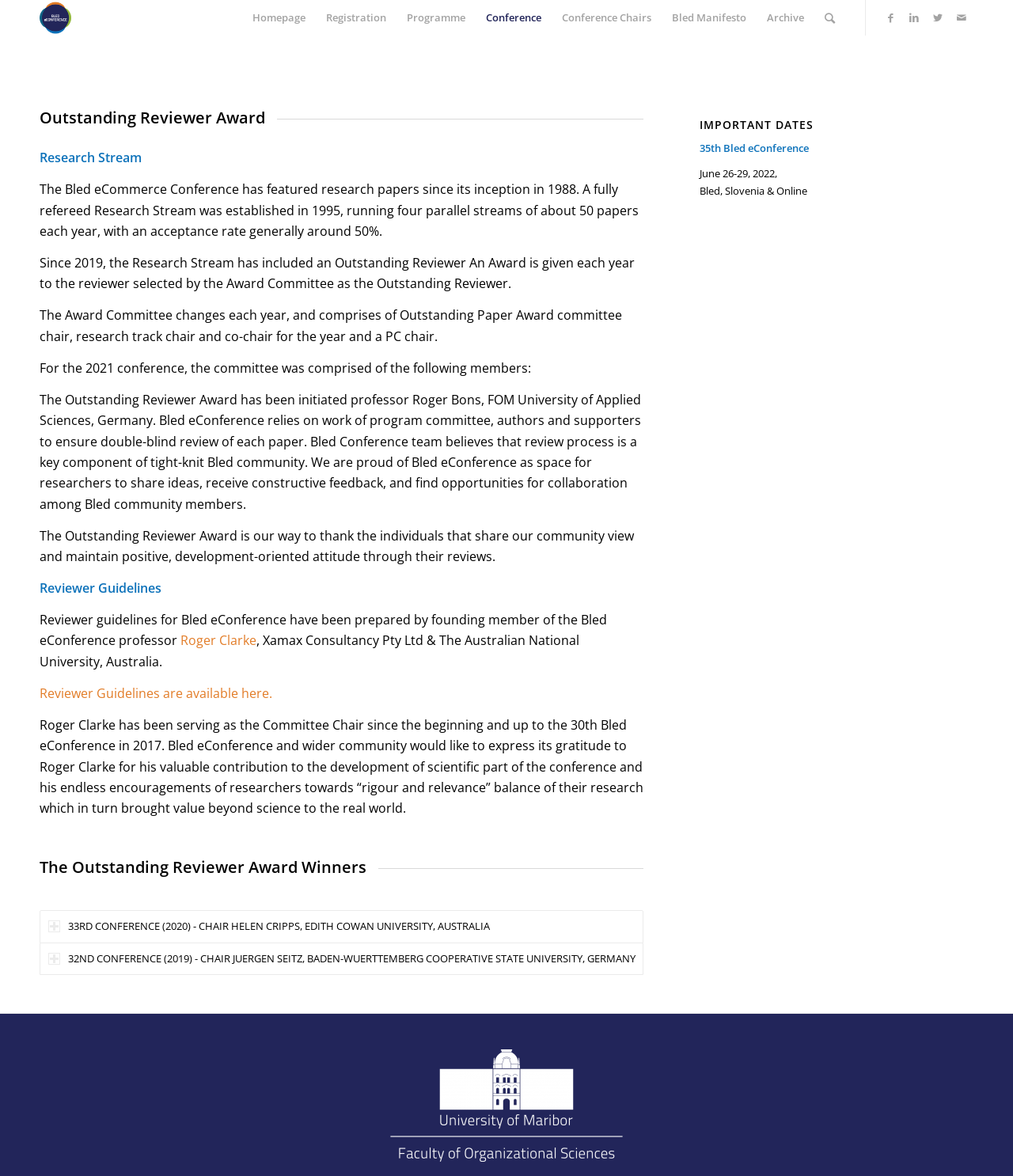Where will the 35th Bled eConference take place?
Please respond to the question thoroughly and include all relevant details.

The question asks for the location of the 35th Bled eConference. This information can be found in the section 'IMPORTANT DATES' at the bottom of the page, which lists the location as 'Bled, Slovenia & Online'.